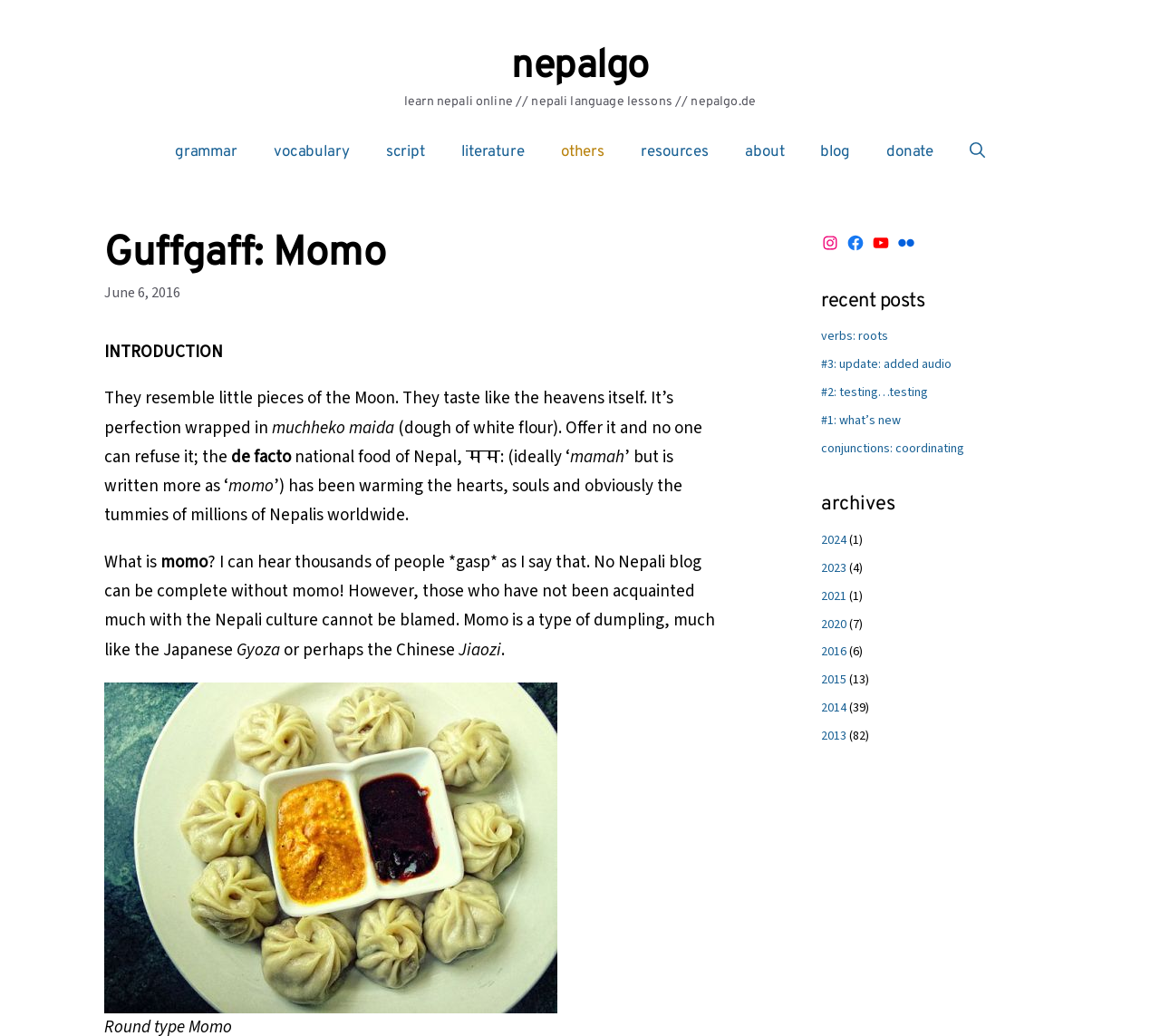What is the name of the website?
Refer to the image and answer the question using a single word or phrase.

Nepalgo